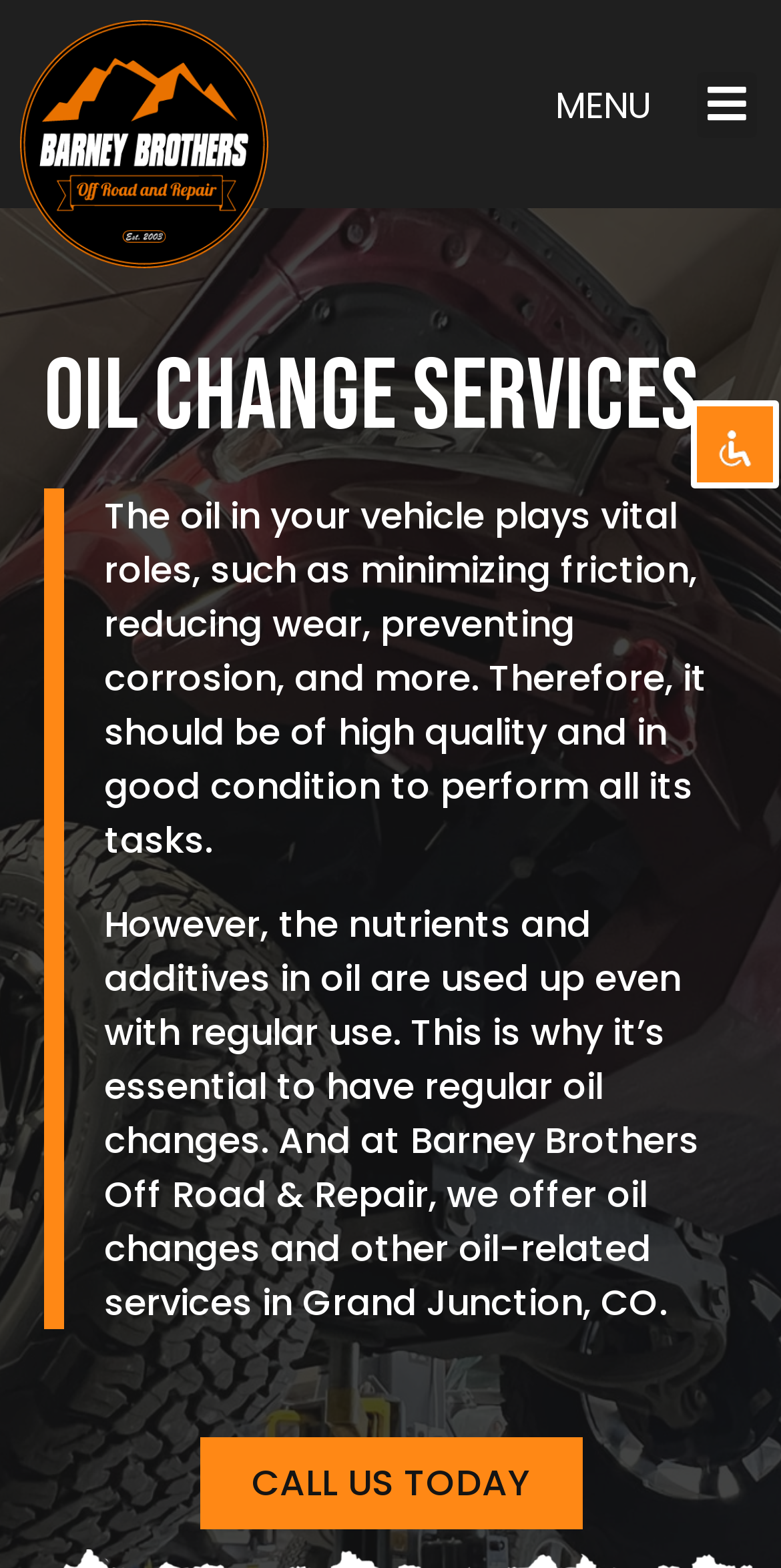Is there an accessibility icon on the webpage?
Based on the image content, provide your answer in one word or a short phrase.

Yes